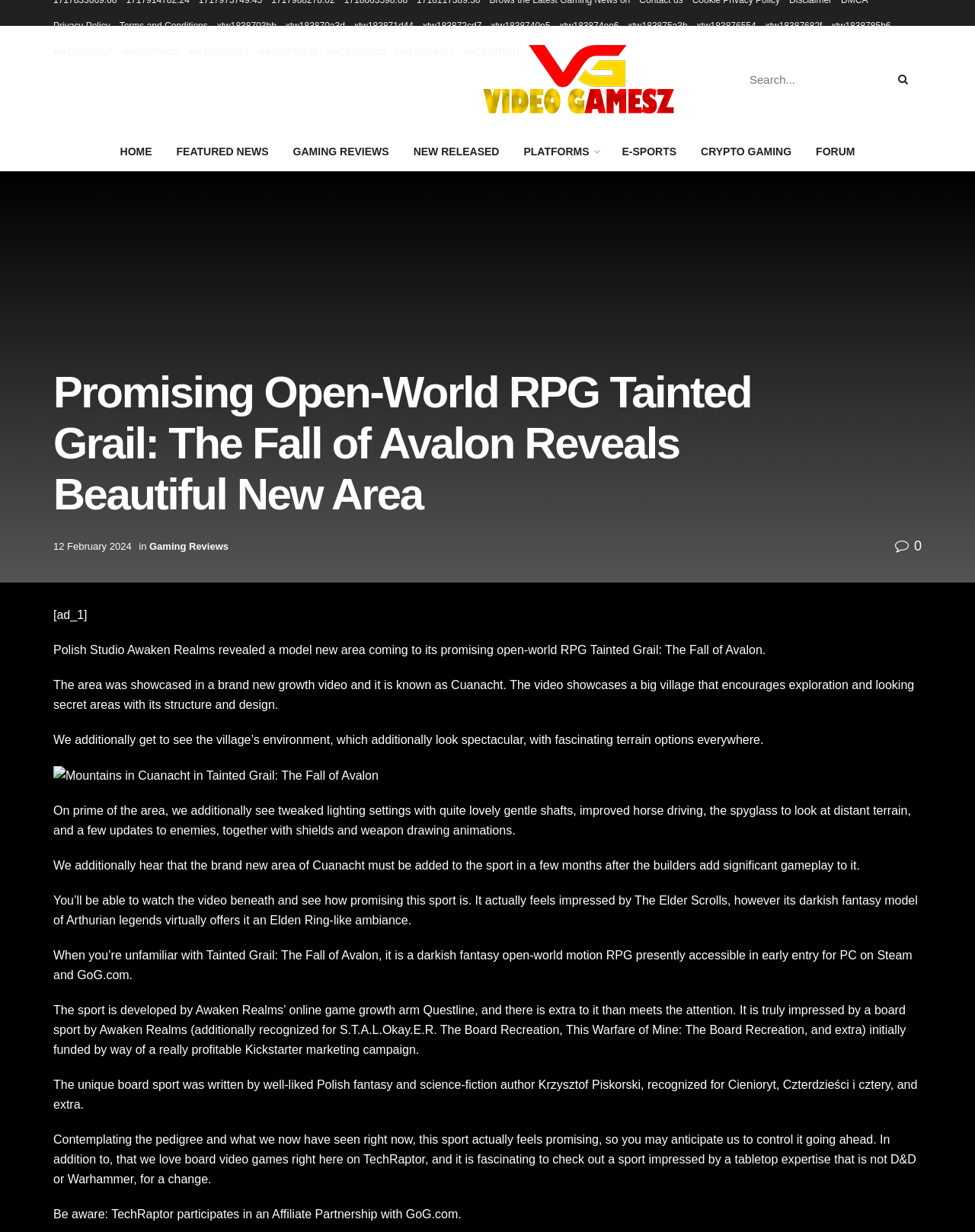Bounding box coordinates must be specified in the format (top-left x, top-left y, bottom-right x, bottom-right y). All values should be floating point numbers between 0 and 1. What are the bounding box coordinates of the UI element described as: 12 February 2024

[0.055, 0.439, 0.135, 0.448]